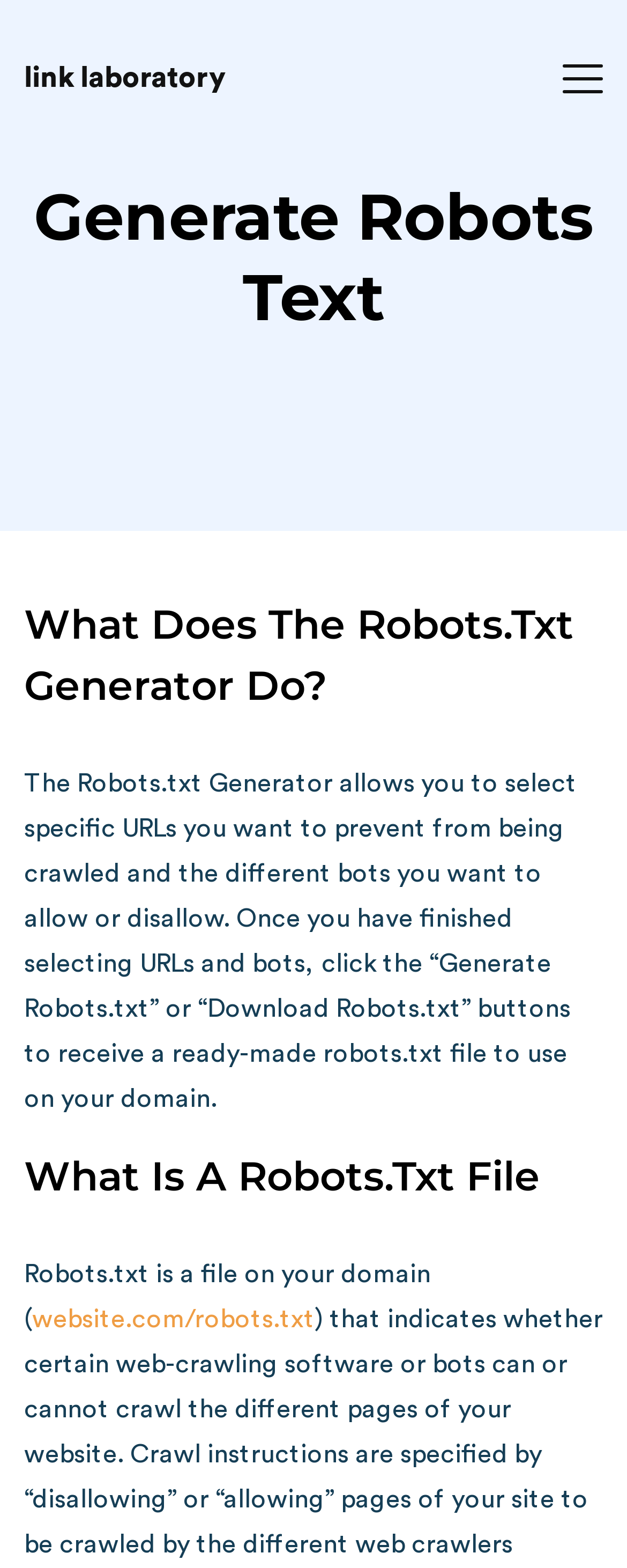What is the purpose of the Robots.txt Generator?
Respond to the question with a single word or phrase according to the image.

To select URLs and bots